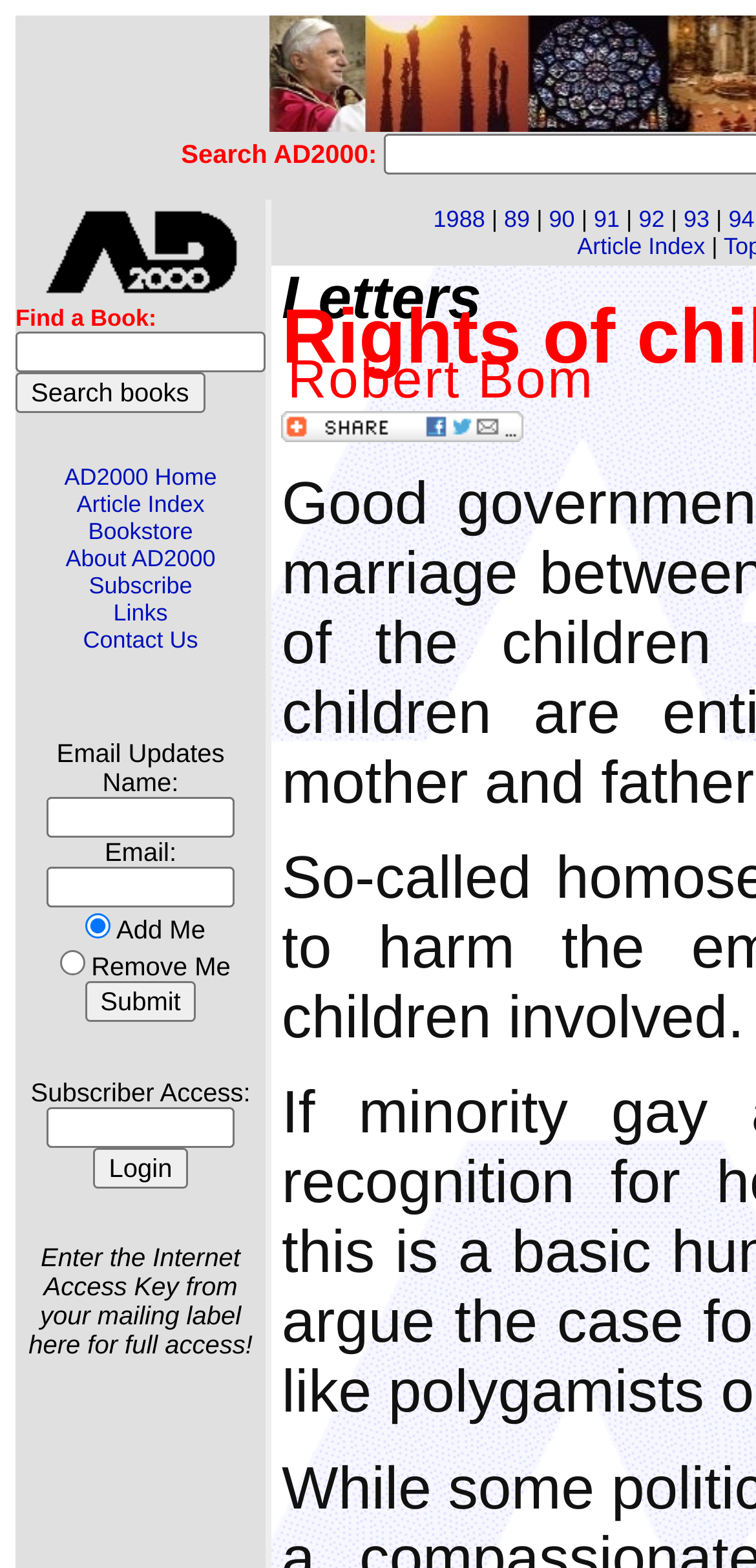Given the element description Article Index, predict the bounding box coordinates for the UI element in the webpage screenshot. The format should be (top-left x, top-left y, bottom-right x, bottom-right y), and the values should be between 0 and 1.

[0.763, 0.149, 0.933, 0.166]